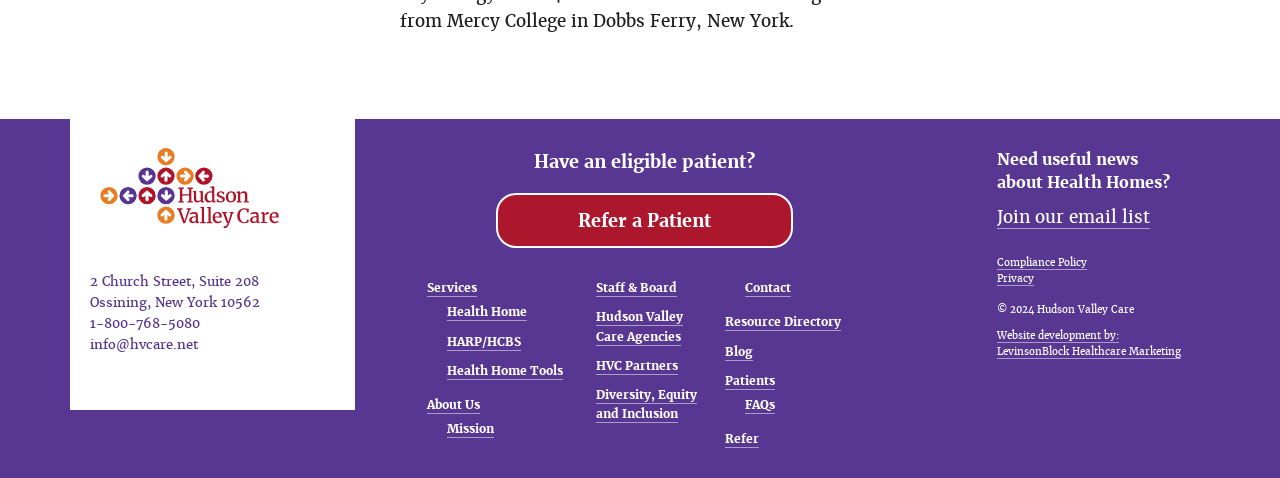Please specify the coordinates of the bounding box for the element that should be clicked to carry out this instruction: "Read 'Health Home' information". The coordinates must be four float numbers between 0 and 1, formatted as [left, top, right, bottom].

[0.349, 0.637, 0.412, 0.672]